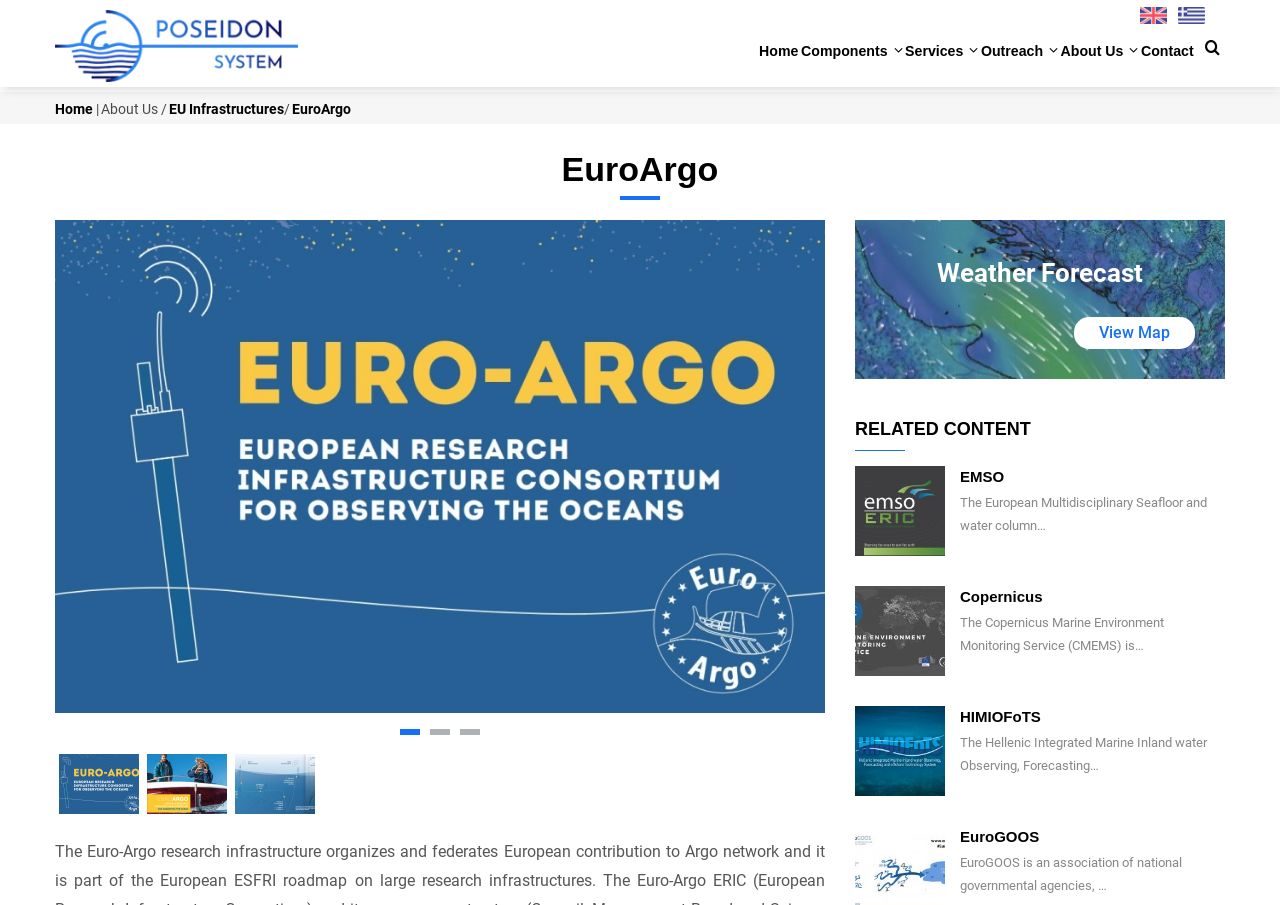Locate the bounding box coordinates of the clickable area to execute the instruction: "View 'Weather Forecast View Map'". Provide the coordinates as four float numbers between 0 and 1, represented as [left, top, right, bottom].

[0.668, 0.243, 0.957, 0.419]